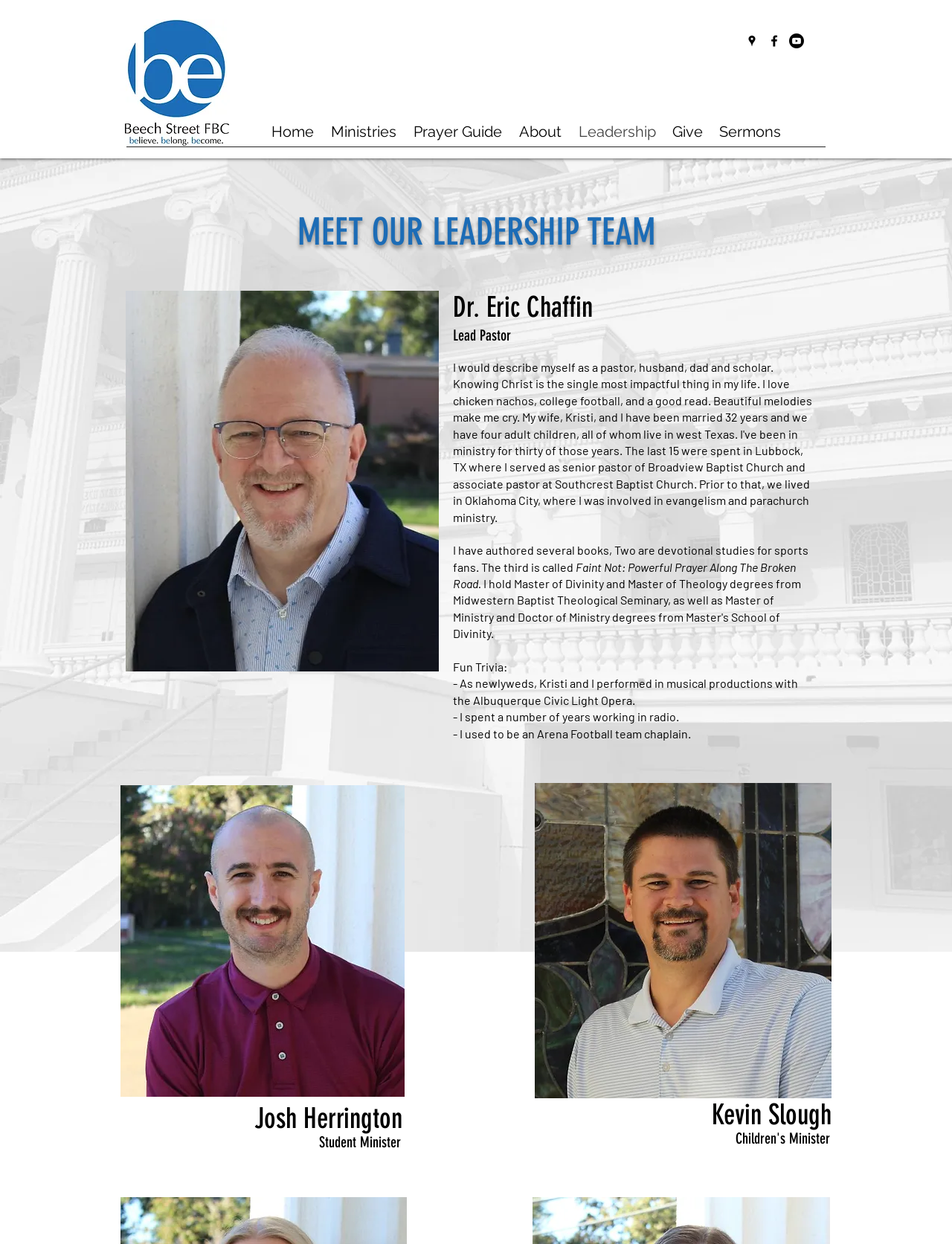Please determine the bounding box coordinates of the clickable area required to carry out the following instruction: "Explore Student Minister". The coordinates must be four float numbers between 0 and 1, represented as [left, top, right, bottom].

[0.335, 0.911, 0.421, 0.925]